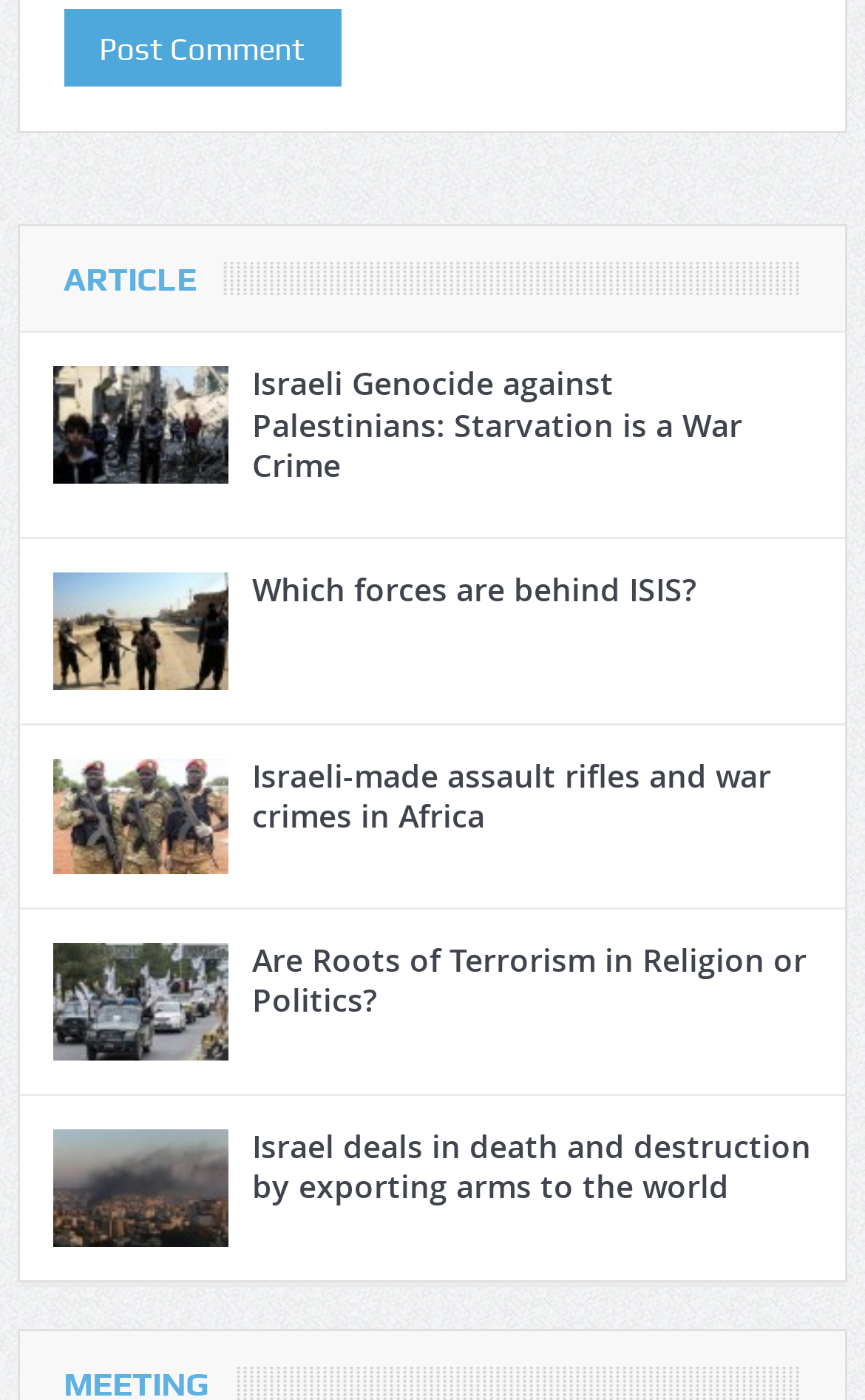Can you show the bounding box coordinates of the region to click on to complete the task described in the instruction: "Check the meeting information"?

[0.074, 0.976, 0.926, 0.999]